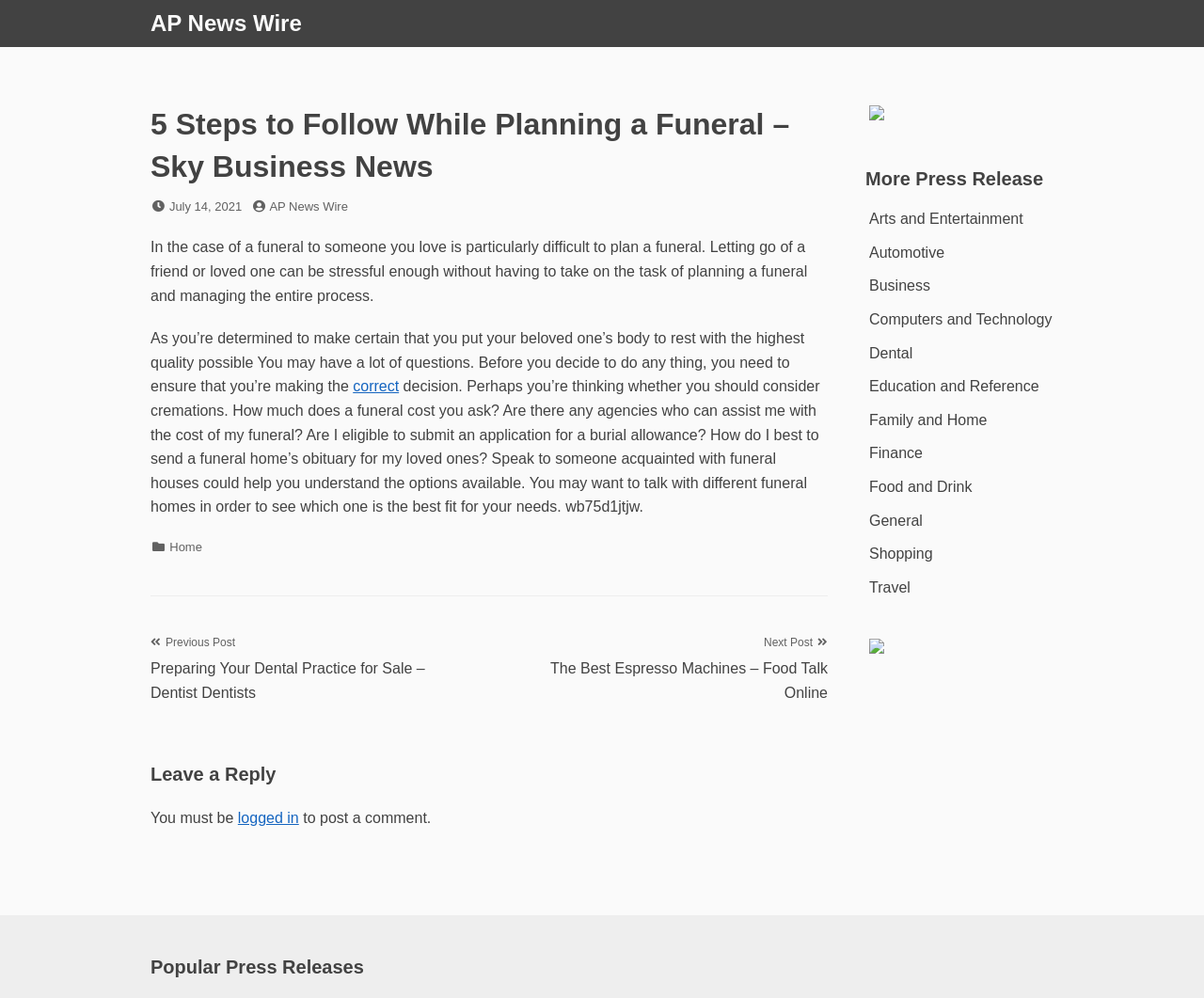Analyze the image and provide a detailed answer to the question: What is the category of the post 'Preparing Your Dental Practice for Sale – Dentist Dentists'?

The category of the post 'Preparing Your Dental Practice for Sale – Dentist Dentists' can be determined by looking at the link 'Dental' in the 'More Press Release' section, which suggests that the post is related to dental practices.